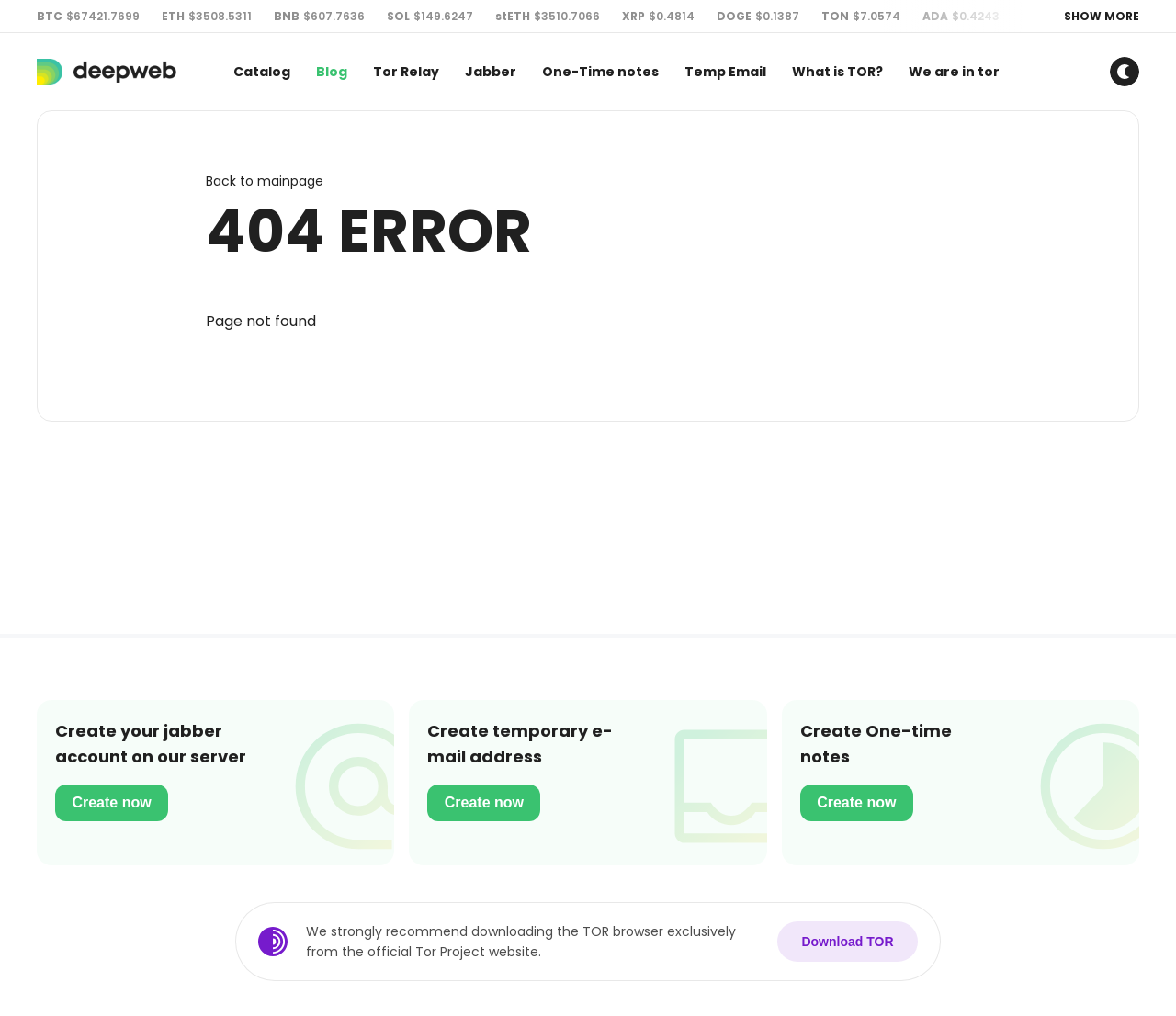What is the purpose of the 'Create now' button?
Please use the visual content to give a single word or phrase answer.

Create an account or address